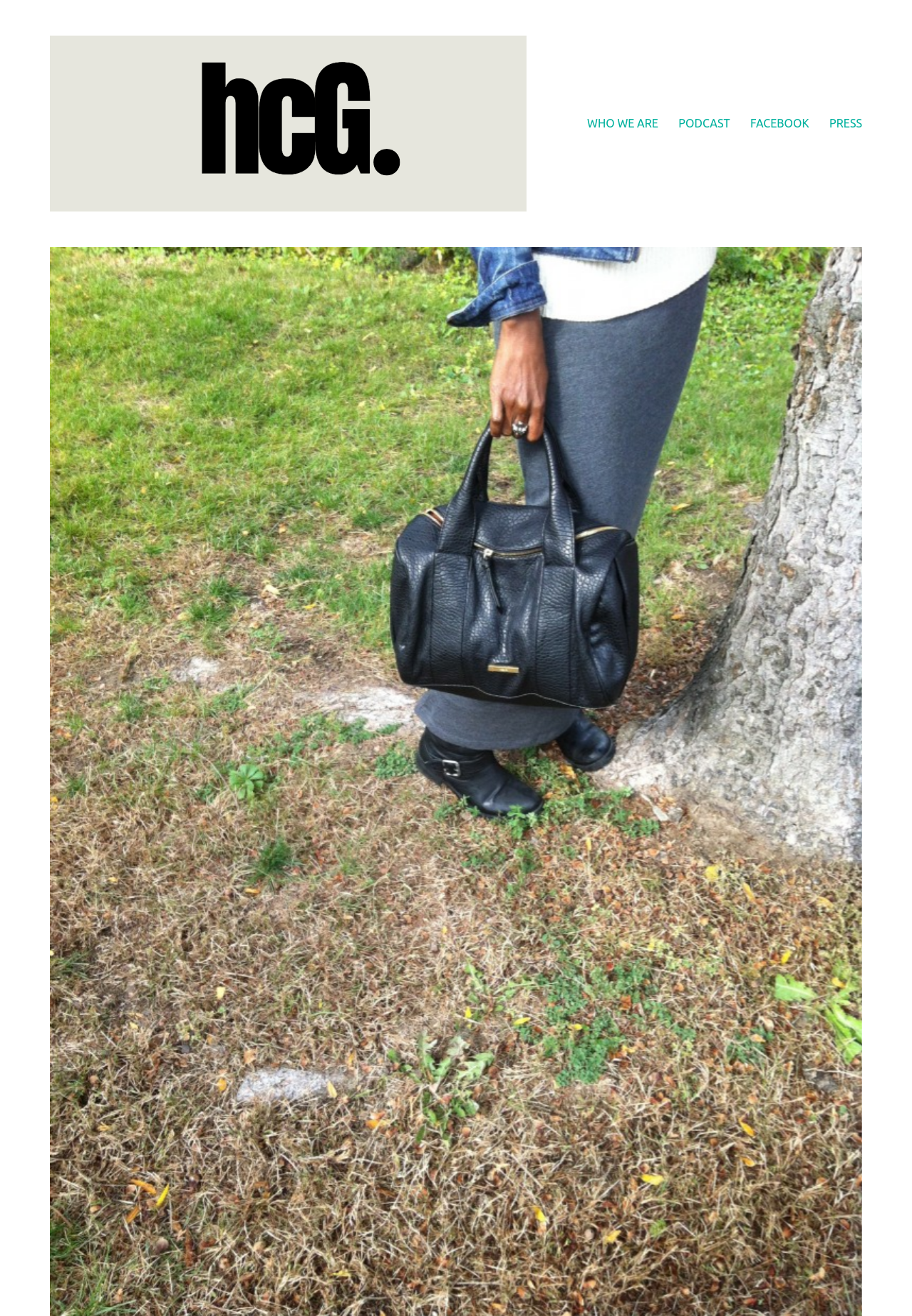Could you highlight the region that needs to be clicked to execute the instruction: "check COPYRIGHT information"?

[0.399, 0.661, 0.601, 0.67]